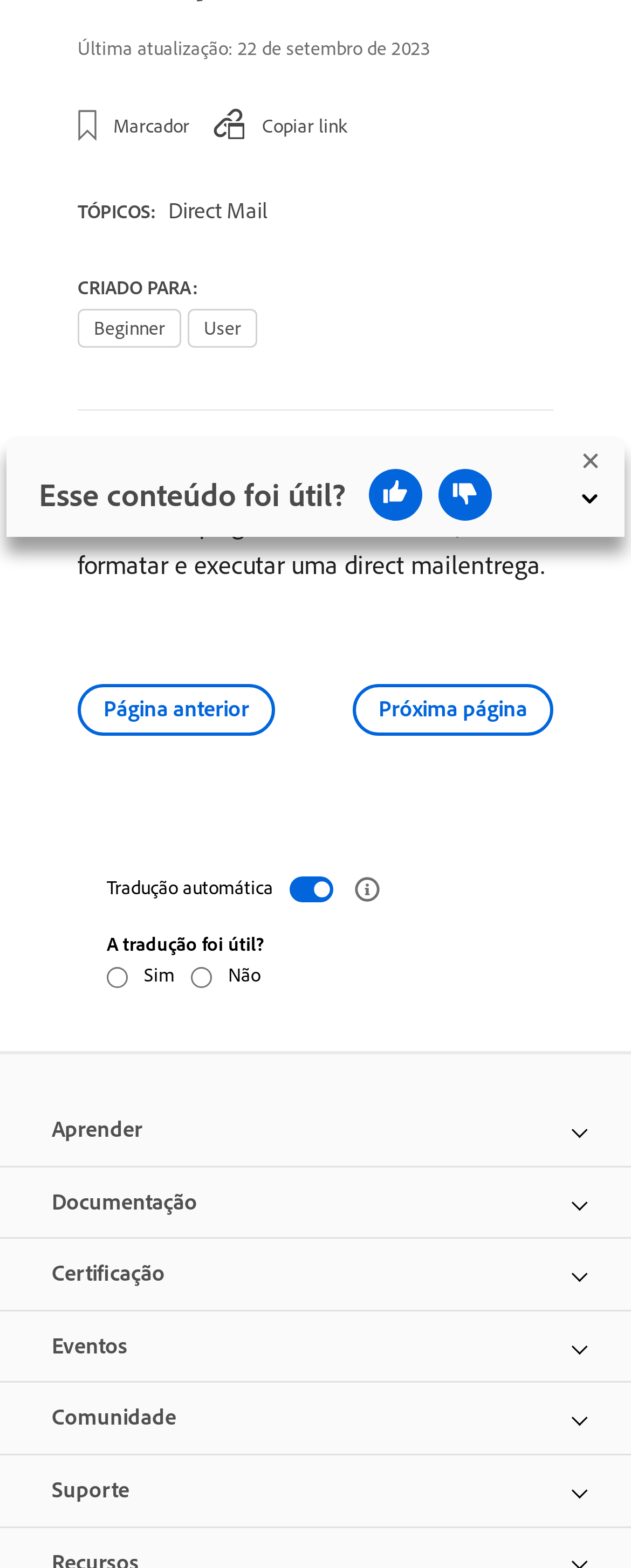Ascertain the bounding box coordinates for the UI element detailed here: "parent_node: Tradução automática". The coordinates should be provided as [left, top, right, bottom] with each value being a float between 0 and 1.

[0.459, 0.559, 0.528, 0.575]